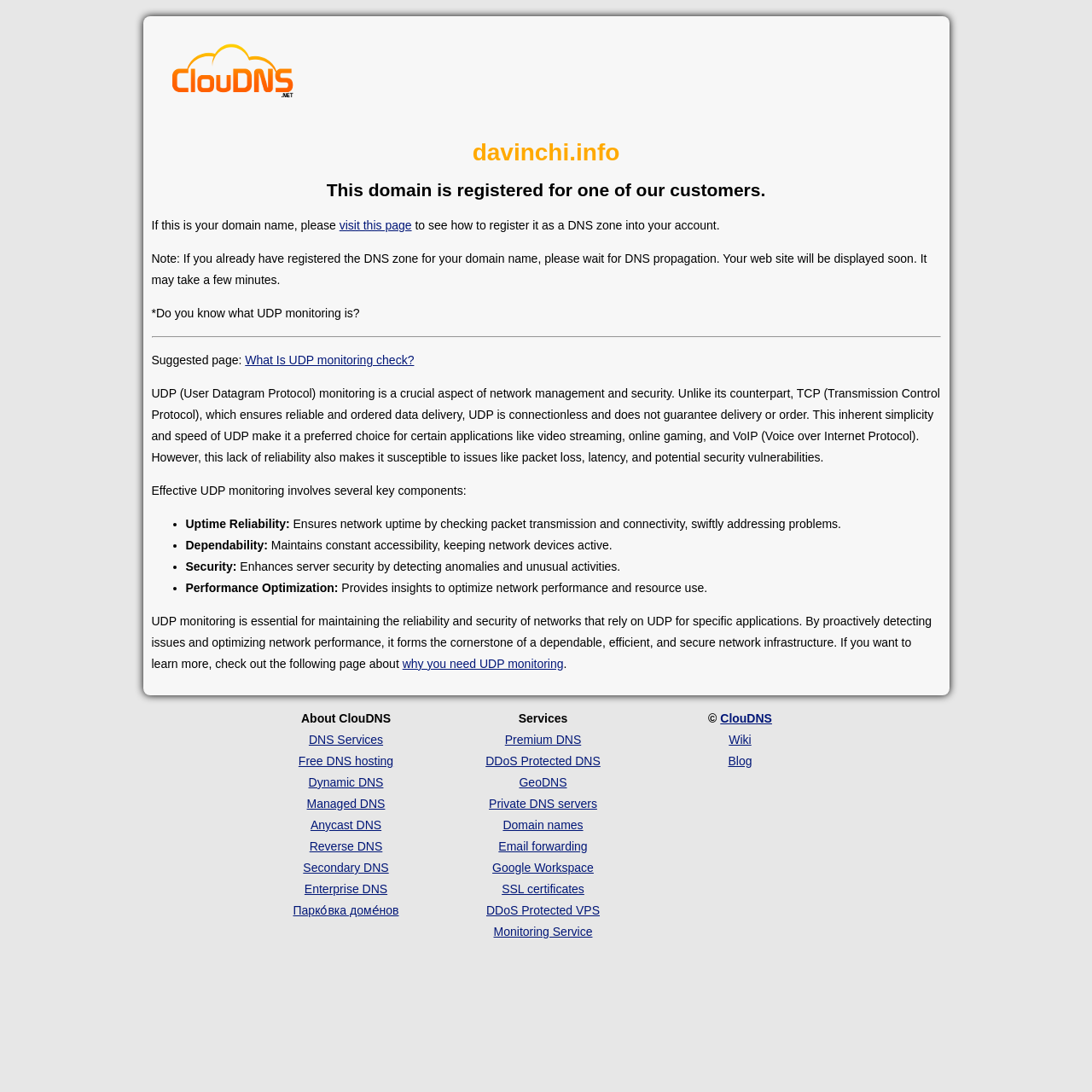What is the company that provides DNS services?
Please look at the screenshot and answer using one word or phrase.

ClouDNS